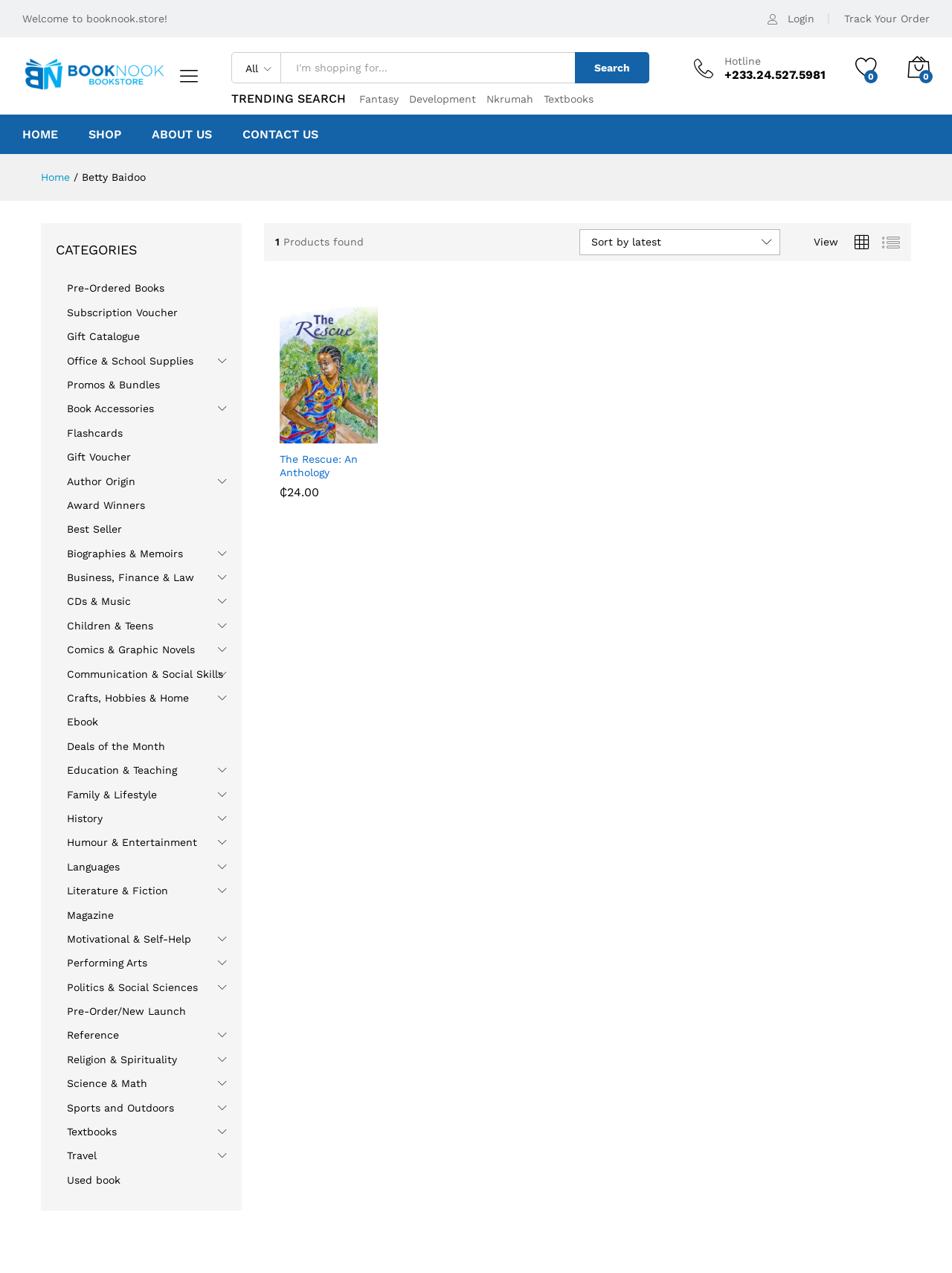Determine the bounding box coordinates of the region that needs to be clicked to achieve the task: "View trending search results".

[0.243, 0.072, 0.363, 0.083]